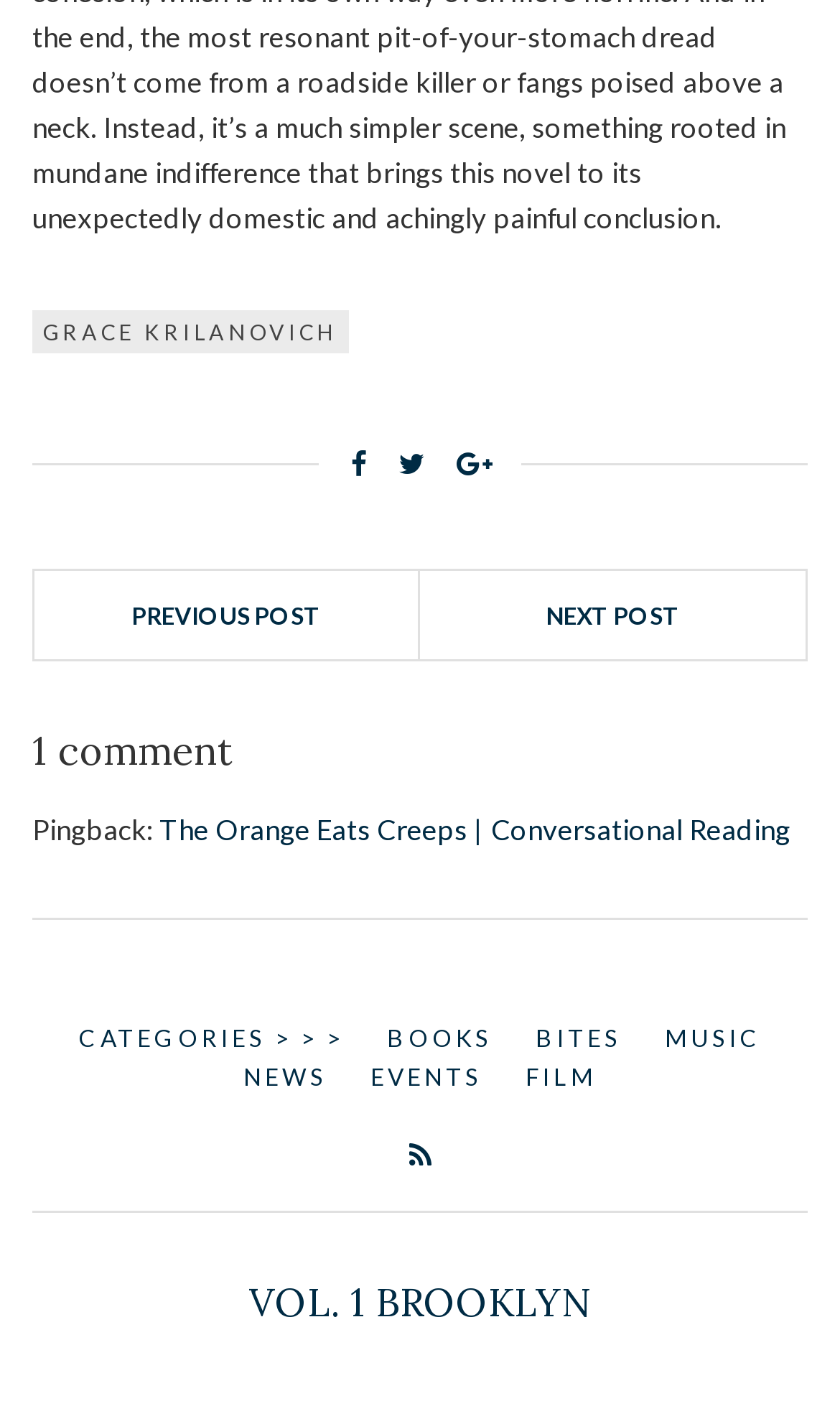Locate the bounding box coordinates of the segment that needs to be clicked to meet this instruction: "Go to previous post".

[0.041, 0.401, 0.5, 0.463]